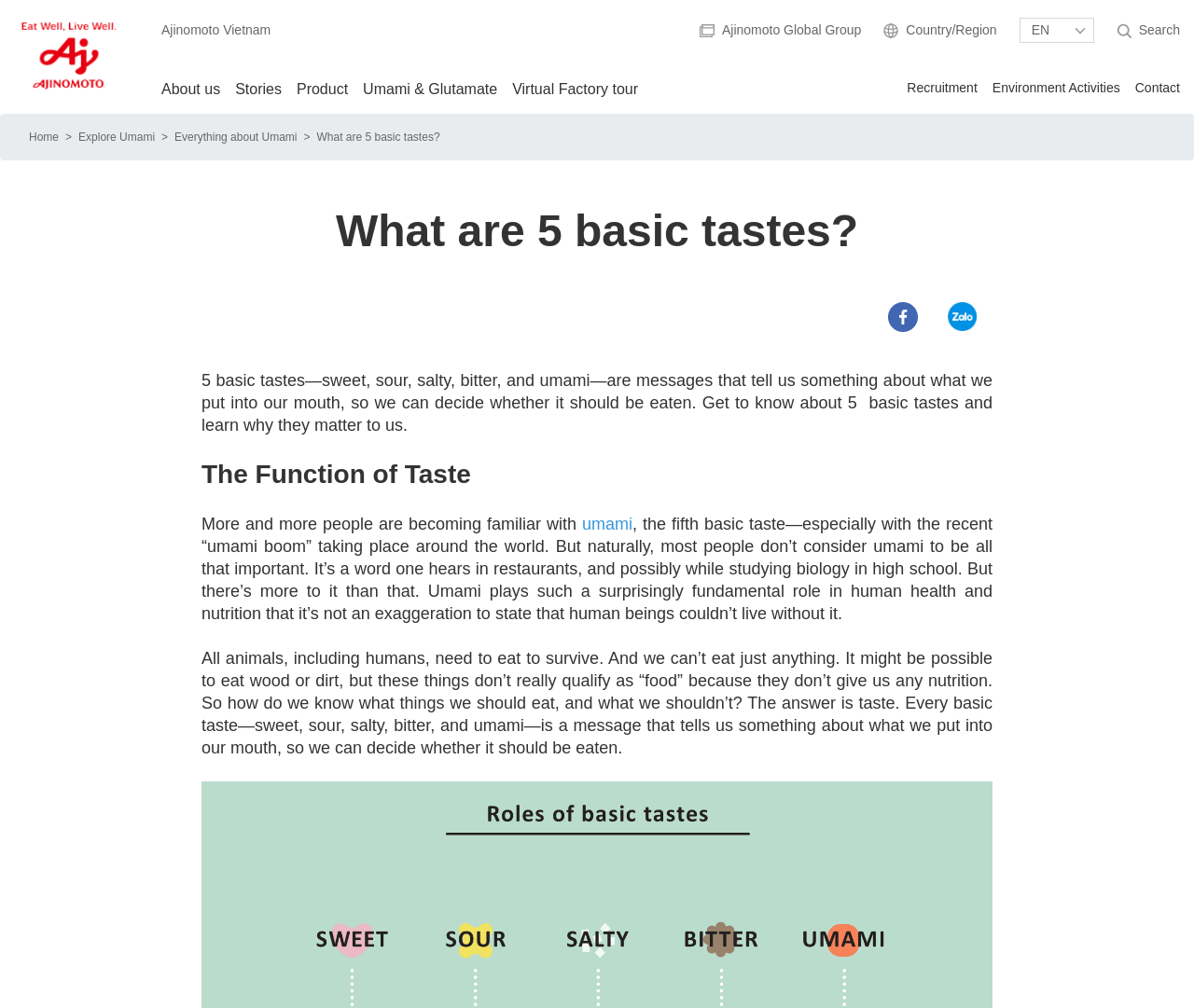How many basic tastes are there?
Using the image as a reference, give an elaborate response to the question.

The webpage mentions '5 basic tastes—sweet, sour, salty, bitter, and umami—are messages that tell us something about what we put into our mouth, so we can decide whether it should be eaten.' This indicates that there are 5 basic tastes.